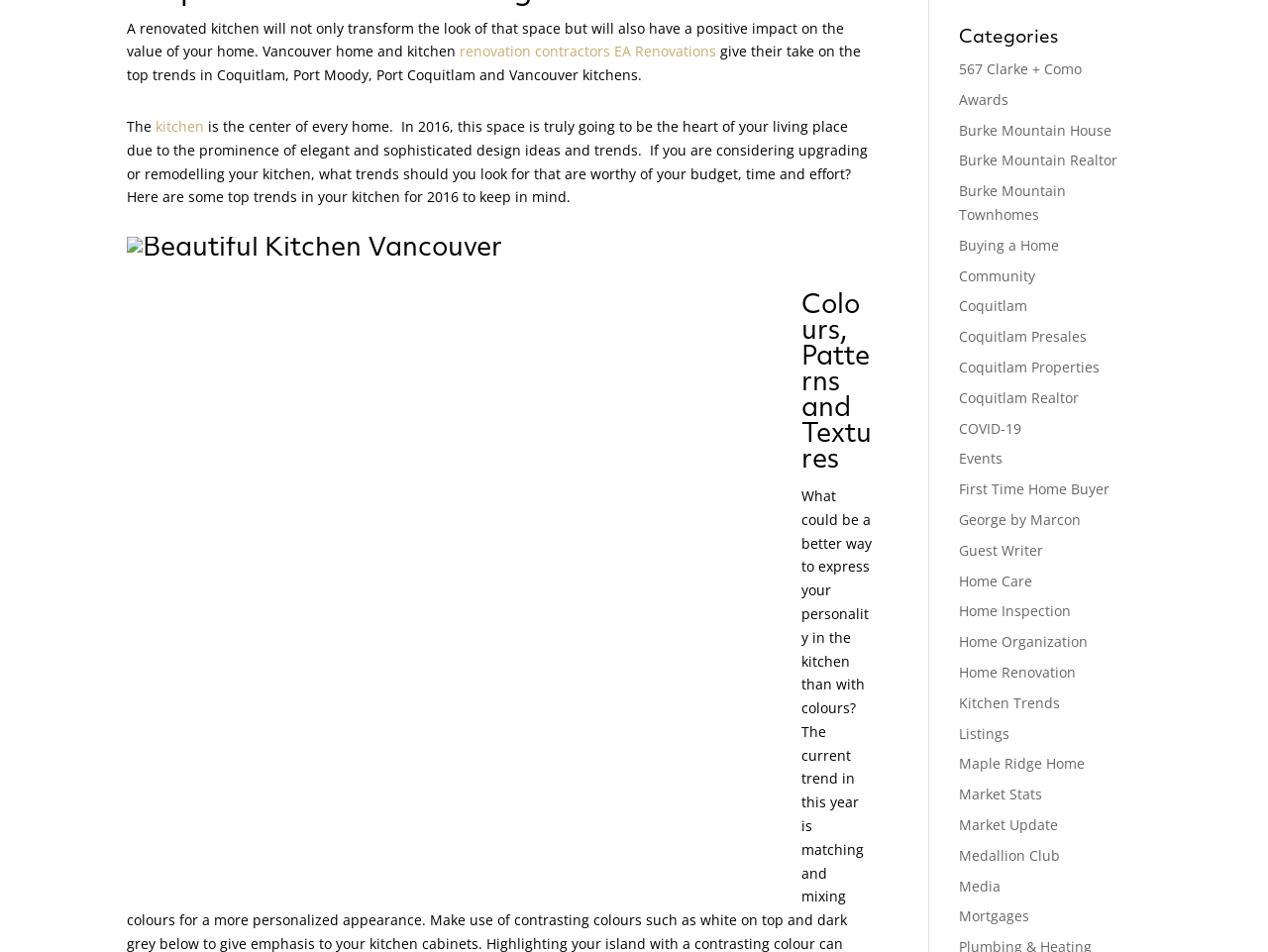Given the description of a UI element: "Buying a Home", identify the bounding box coordinates of the matching element in the webpage screenshot.

[0.756, 0.247, 0.835, 0.267]